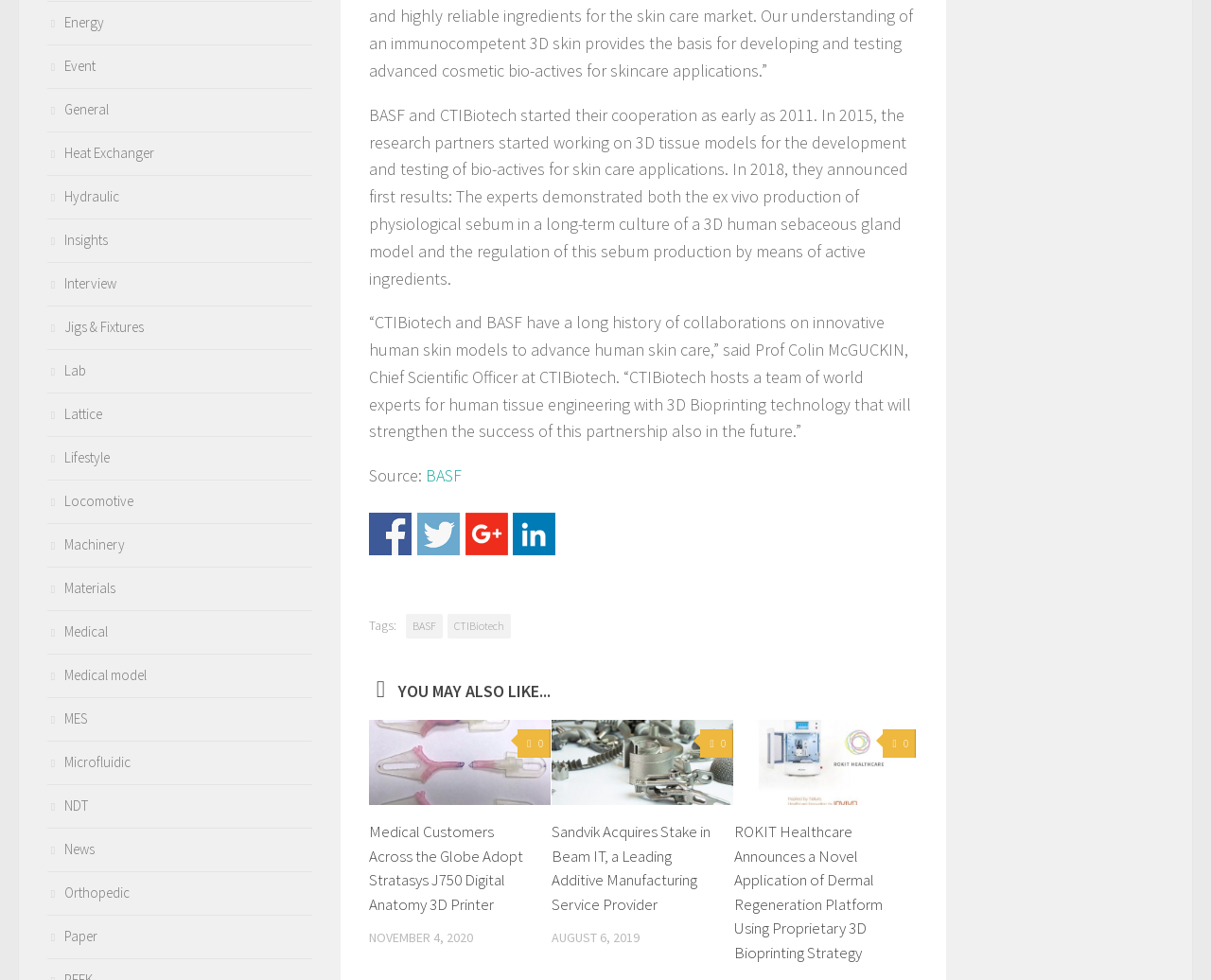Please specify the bounding box coordinates of the region to click in order to perform the following instruction: "Share this article on Facebook".

[0.305, 0.523, 0.34, 0.566]